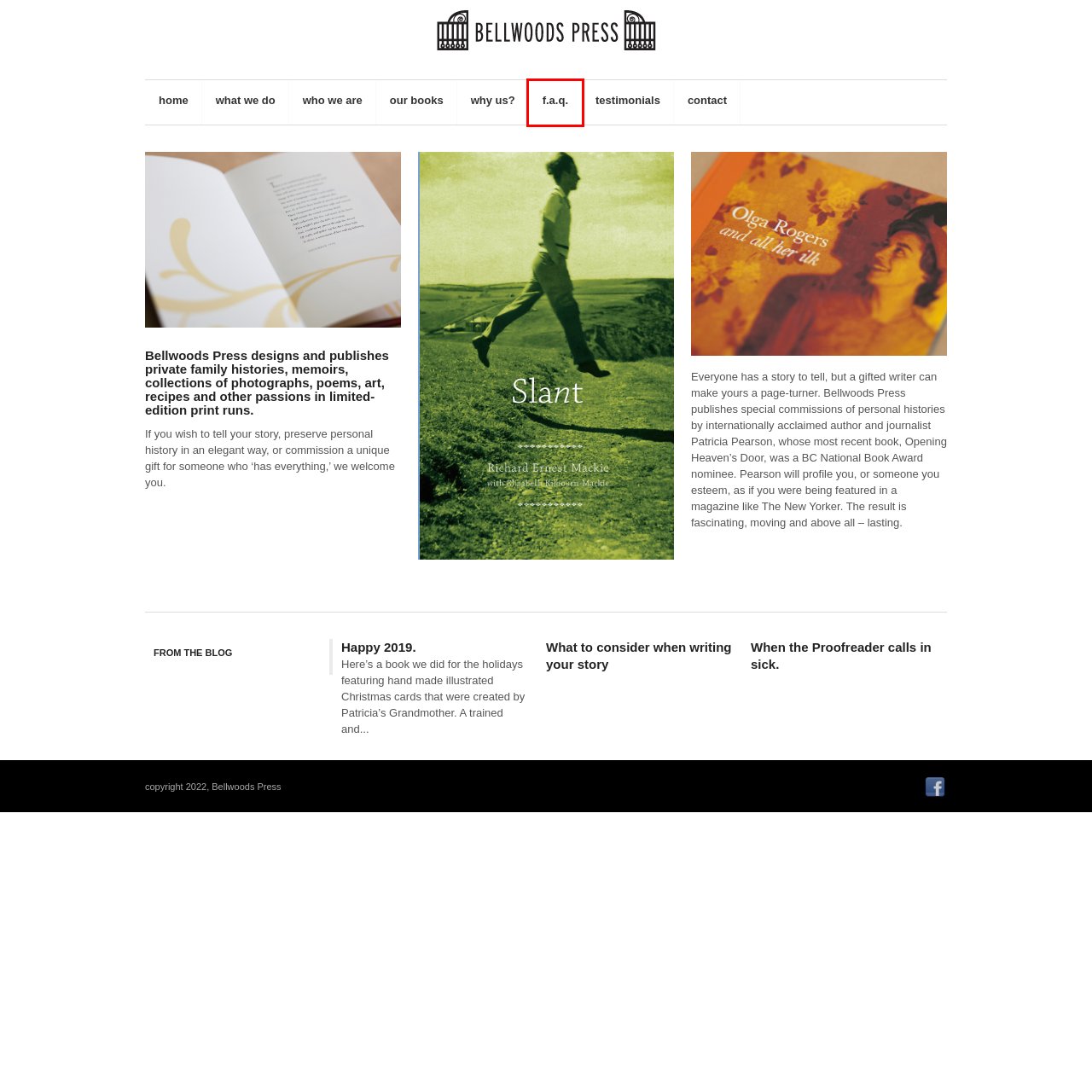You are given a screenshot of a webpage with a red bounding box around an element. Choose the most fitting webpage description for the page that appears after clicking the element within the red bounding box. Here are the candidates:
A. When the Proofreader calls in sick. | bellwoodspress.com
B. testimonials | bellwoodspress.com
C. What to consider when writing your story | bellwoodspress.com
D. f.a.q. | bellwoodspress.com
E. Happy 2019. | bellwoodspress.com
F. why us? | bellwoodspress.com
G. Bellwoods Press | A Patricia Pearson, Ambrose Pottie Collaboration | bellwoodspress.com
H. Commemorative Books, Memoirs | Patricia Pearson

D